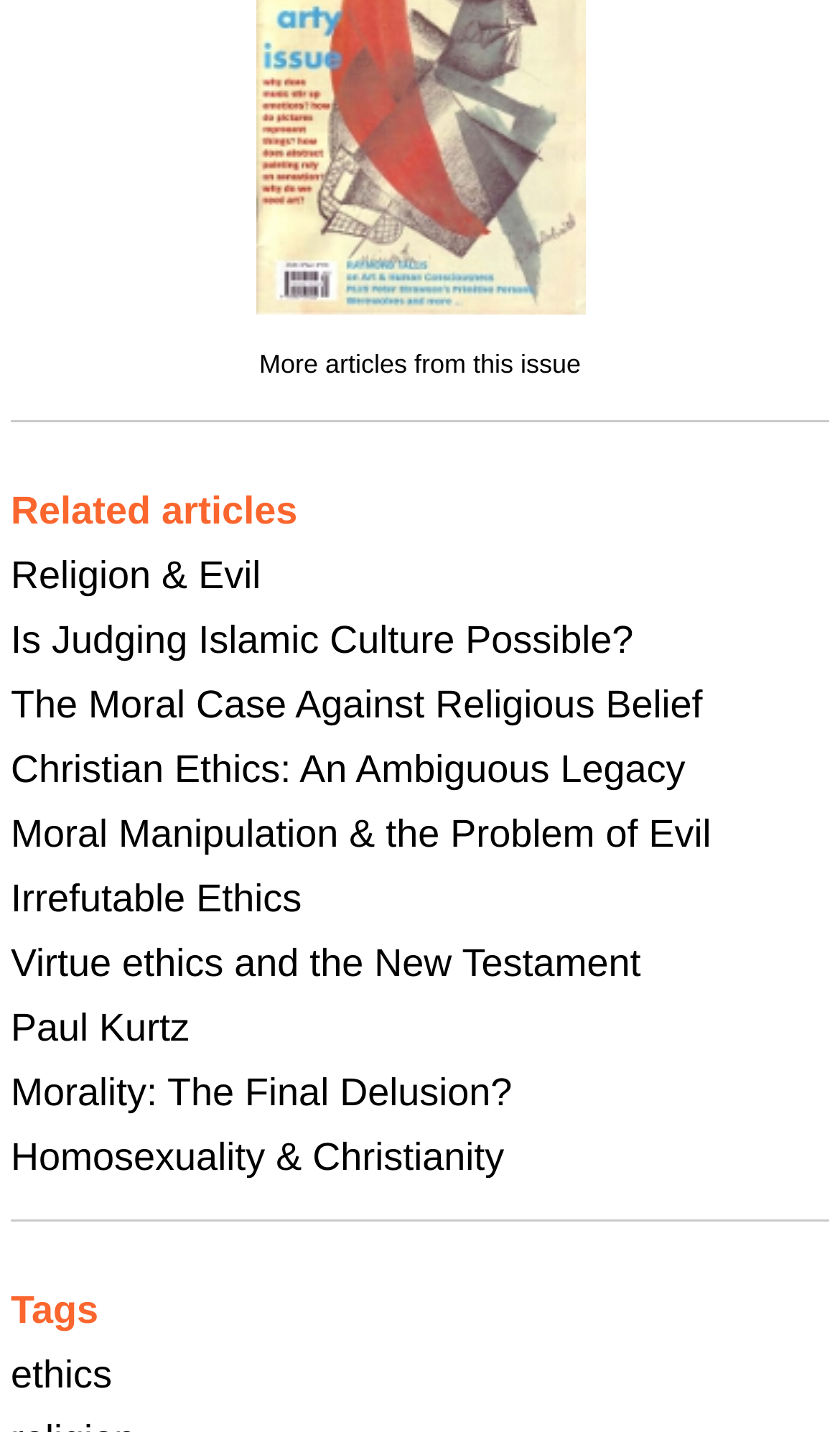With reference to the screenshot, provide a detailed response to the question below:
How many related articles are listed?

The number of related articles can be found by counting the link elements that are listed under the 'Related articles' static text element. There are 9 link elements in total.